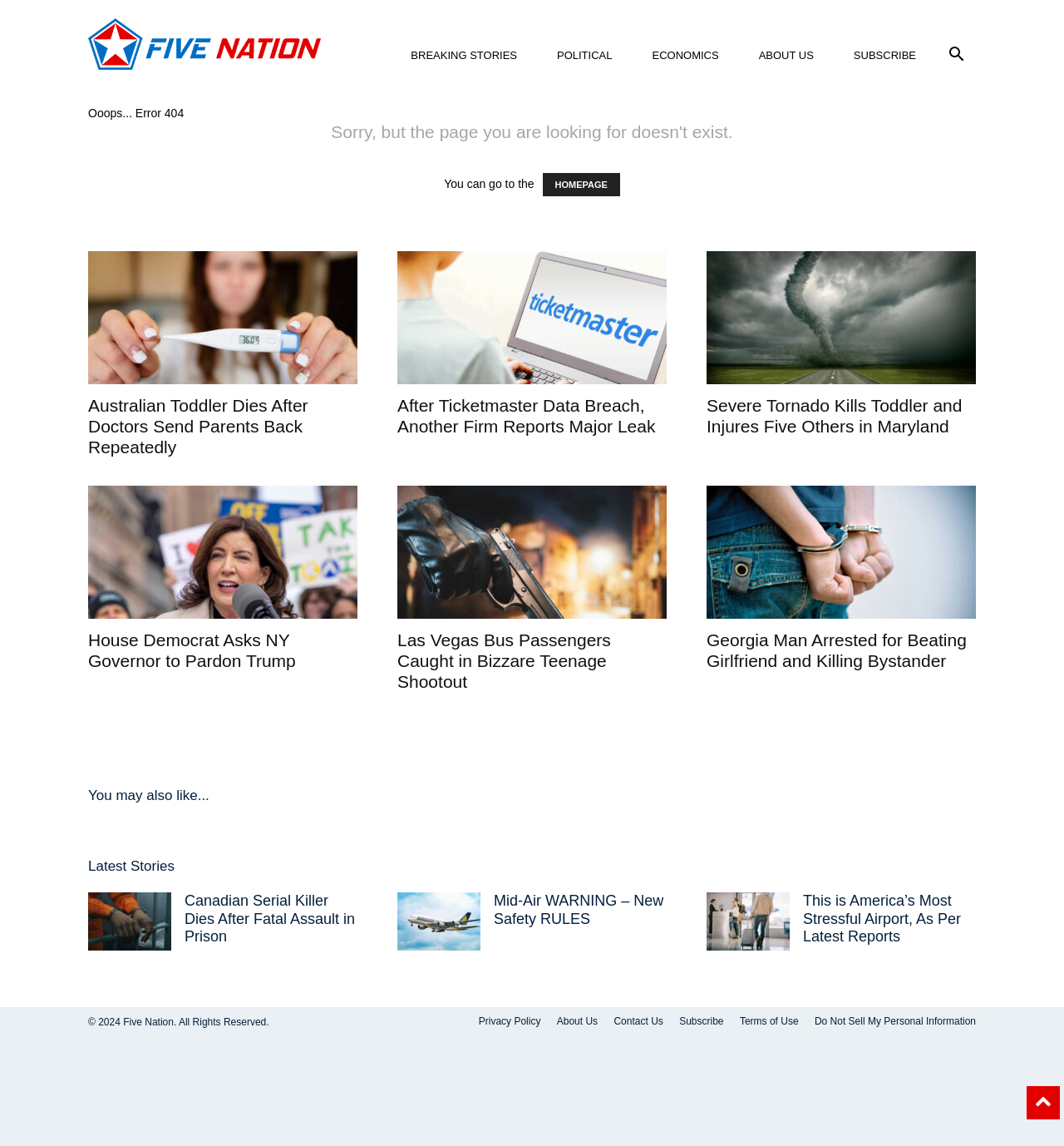Determine the bounding box coordinates for the clickable element required to fulfill the instruction: "check privacy policy". Provide the coordinates as four float numbers between 0 and 1, i.e., [left, top, right, bottom].

[0.45, 0.885, 0.508, 0.898]